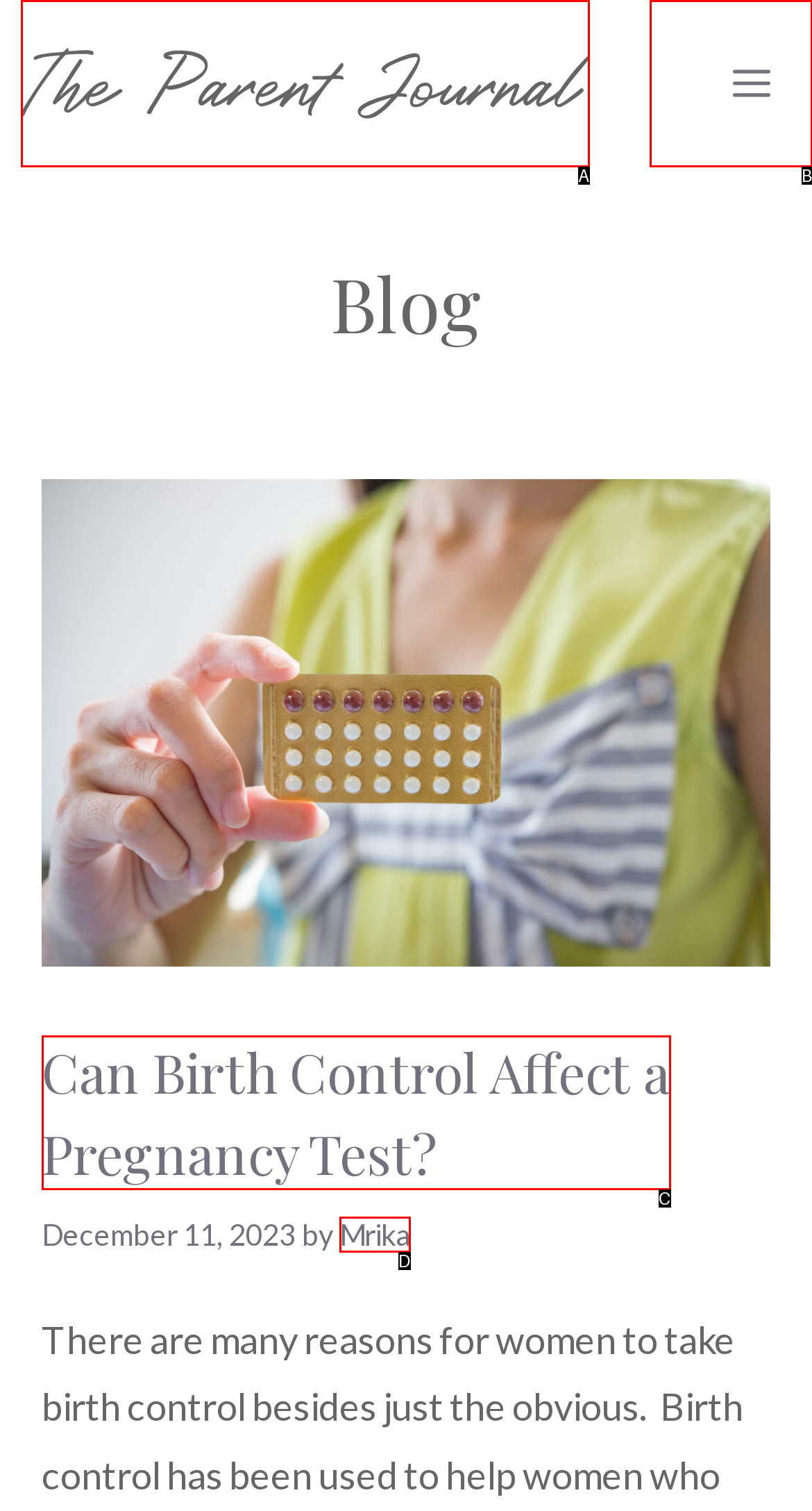From the given options, find the HTML element that fits the description: Mrika. Reply with the letter of the chosen element.

D